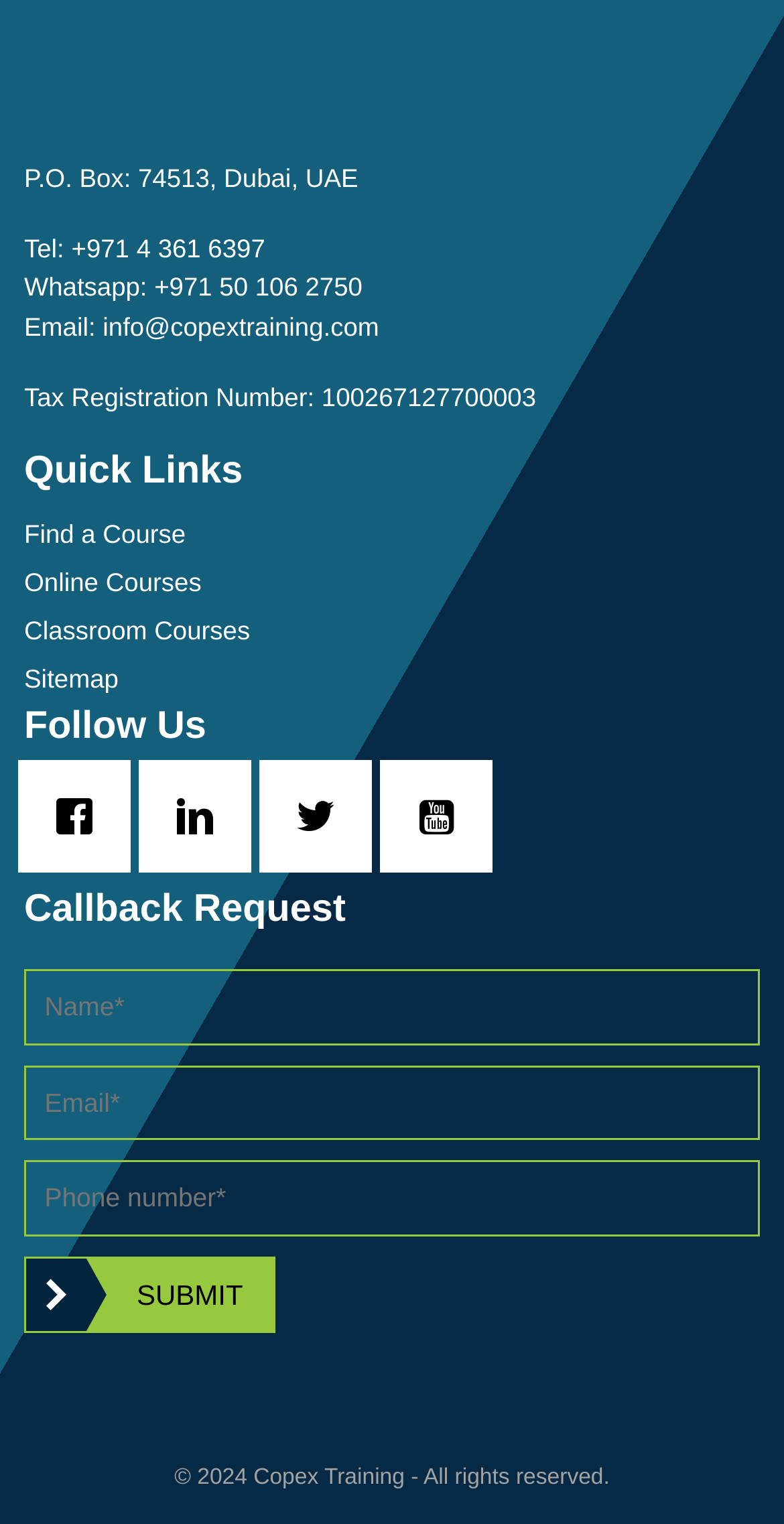Can you provide the bounding box coordinates for the element that should be clicked to implement the instruction: "Fill in the 'Name' field"?

[0.031, 0.636, 0.969, 0.685]